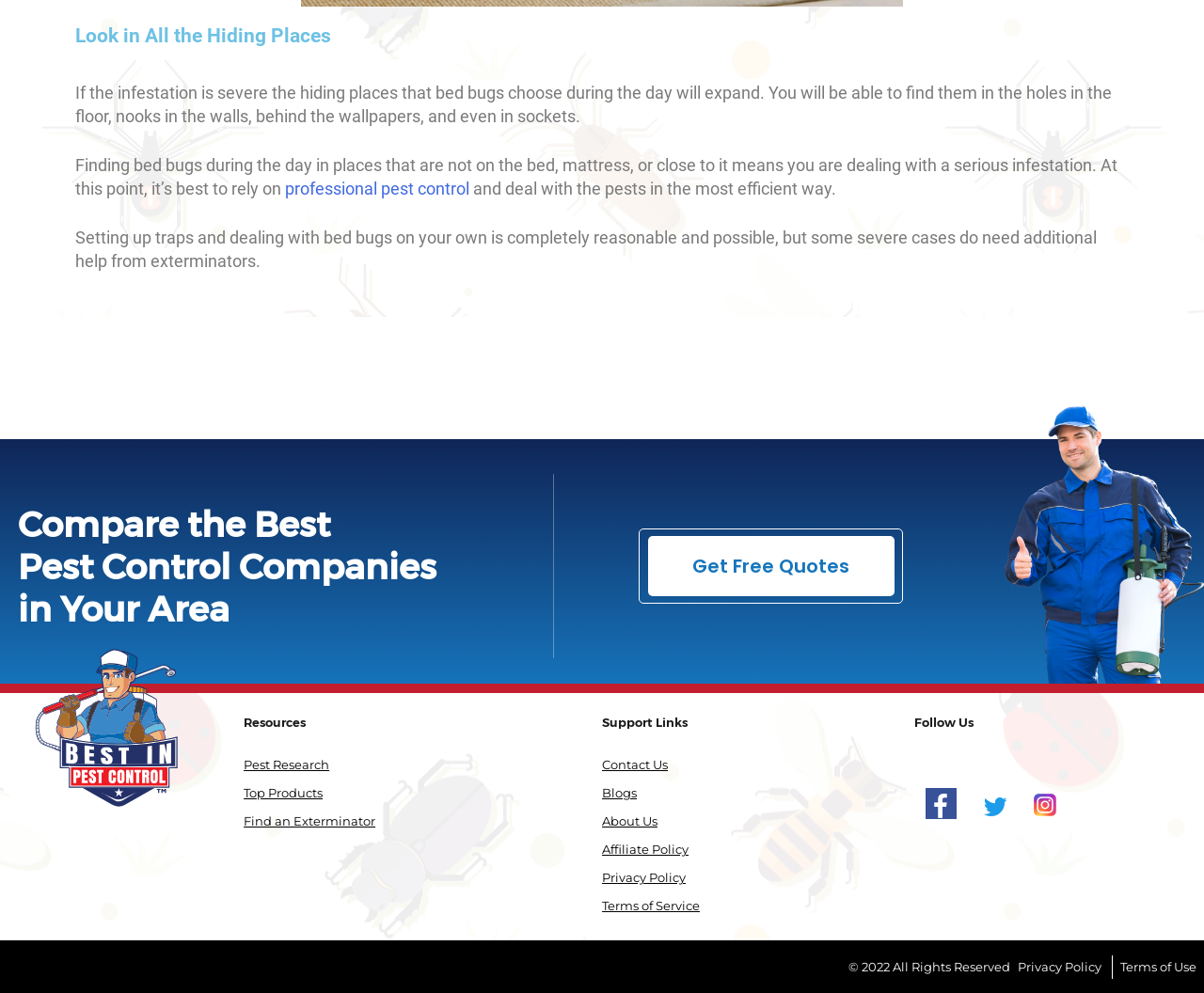Identify the bounding box for the UI element that is described as follows: "Blogs".

[0.5, 0.791, 0.529, 0.806]